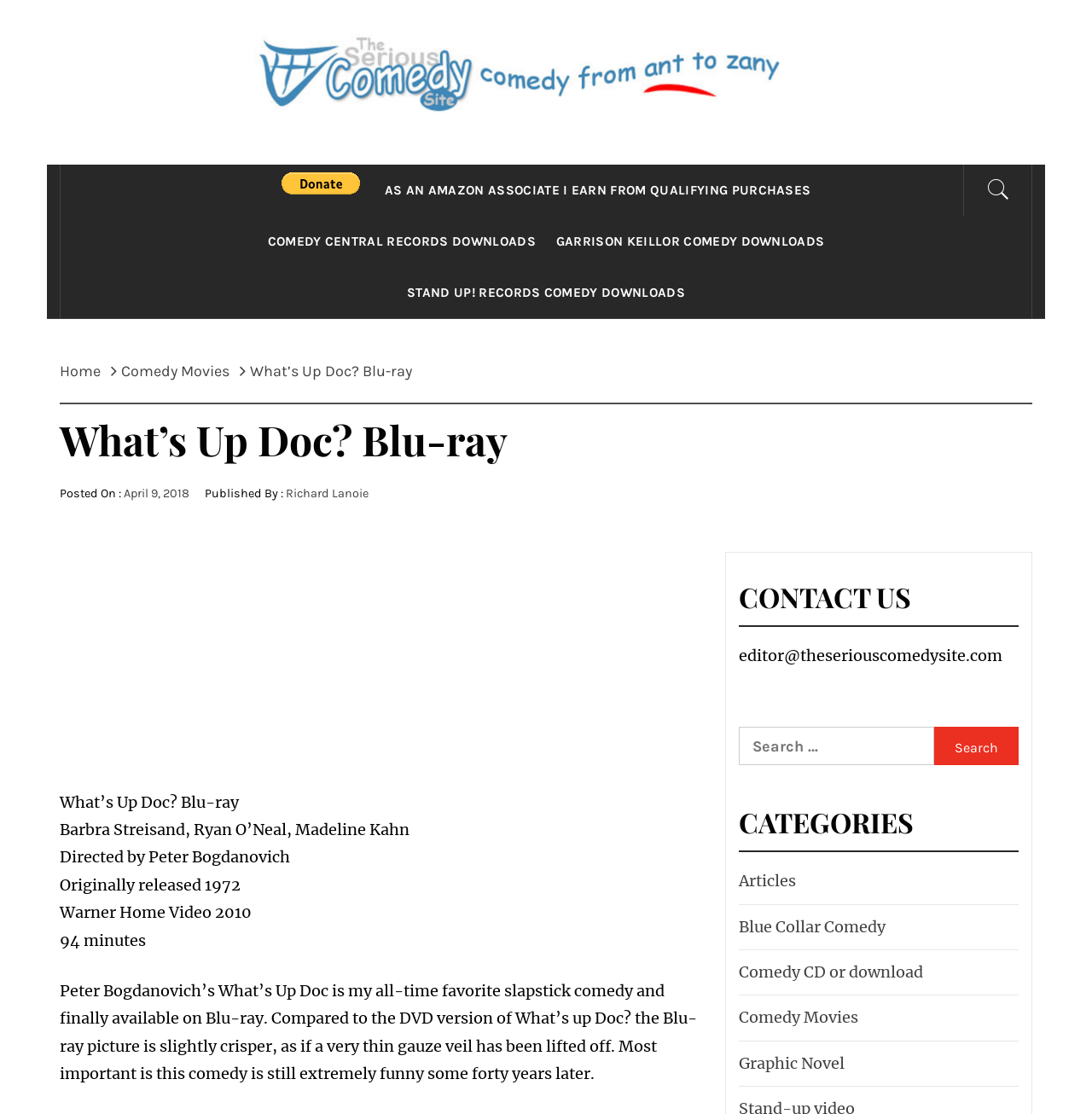Create a detailed narrative of the webpage’s visual and textual elements.

This webpage is dedicated to a comedy review site, with a focus on the Blu-ray release of the classic slapstick comedy "What's Up Doc?" directed by Peter Bogdanovich. At the top of the page, there is a navigation bar with links to the site's home page, comedy movies, and the current page about "What's Up Doc?" Blu-ray. Below the navigation bar, there is a heading with the title "What's Up Doc? Blu-ray" and some metadata about the post, including the date it was posted and the author.

The main content of the page is a review of the Blu-ray release, which describes the improved picture quality compared to the DVD version and praises the comedy's enduring humor. The review is accompanied by some details about the movie, including the cast, director, and release year.

On the right side of the page, there are several links to other sections of the site, including comedy downloads, stand-up records, and comedy central records. There is also a donation button and a notice about the site's affiliation with Amazon.

Further down the page, there is a contact section with an email address and a search bar. Below the search bar, there are links to various categories on the site, including articles, blue-collar comedy, and comedy movies.

Overall, the page is dedicated to providing information and reviews about comedy movies and related topics, with a focus on the "What's Up Doc?" Blu-ray release.